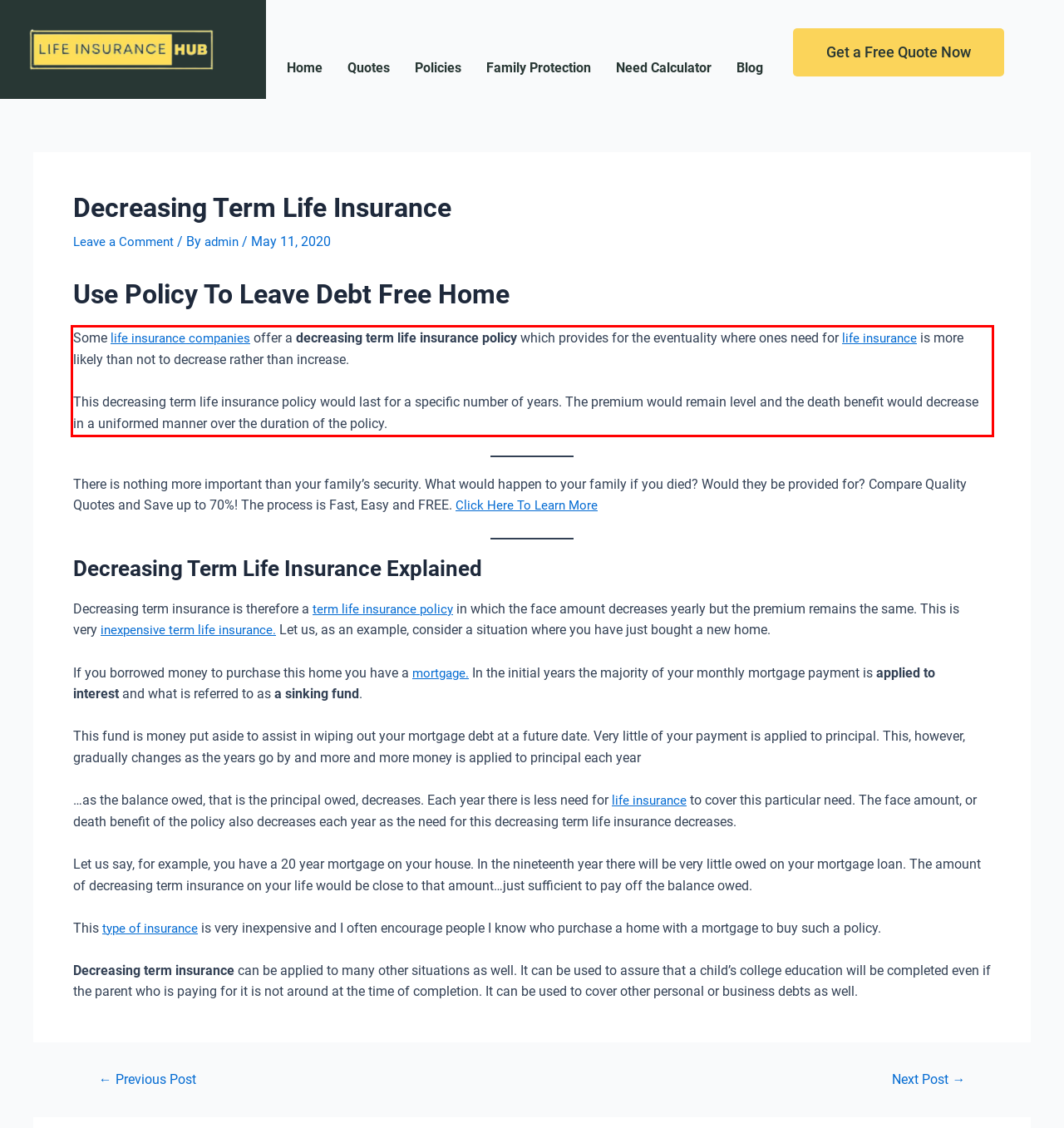From the screenshot of the webpage, locate the red bounding box and extract the text contained within that area.

Some life insurance companies offer a decreasing term life insurance policy which provides for the eventuality where ones need for life insurance is more likely than not to decrease rather than increase. This decreasing term life insurance policy would last for a specific number of years. The premium would remain level and the death benefit would decrease in a uniformed manner over the duration of the policy.